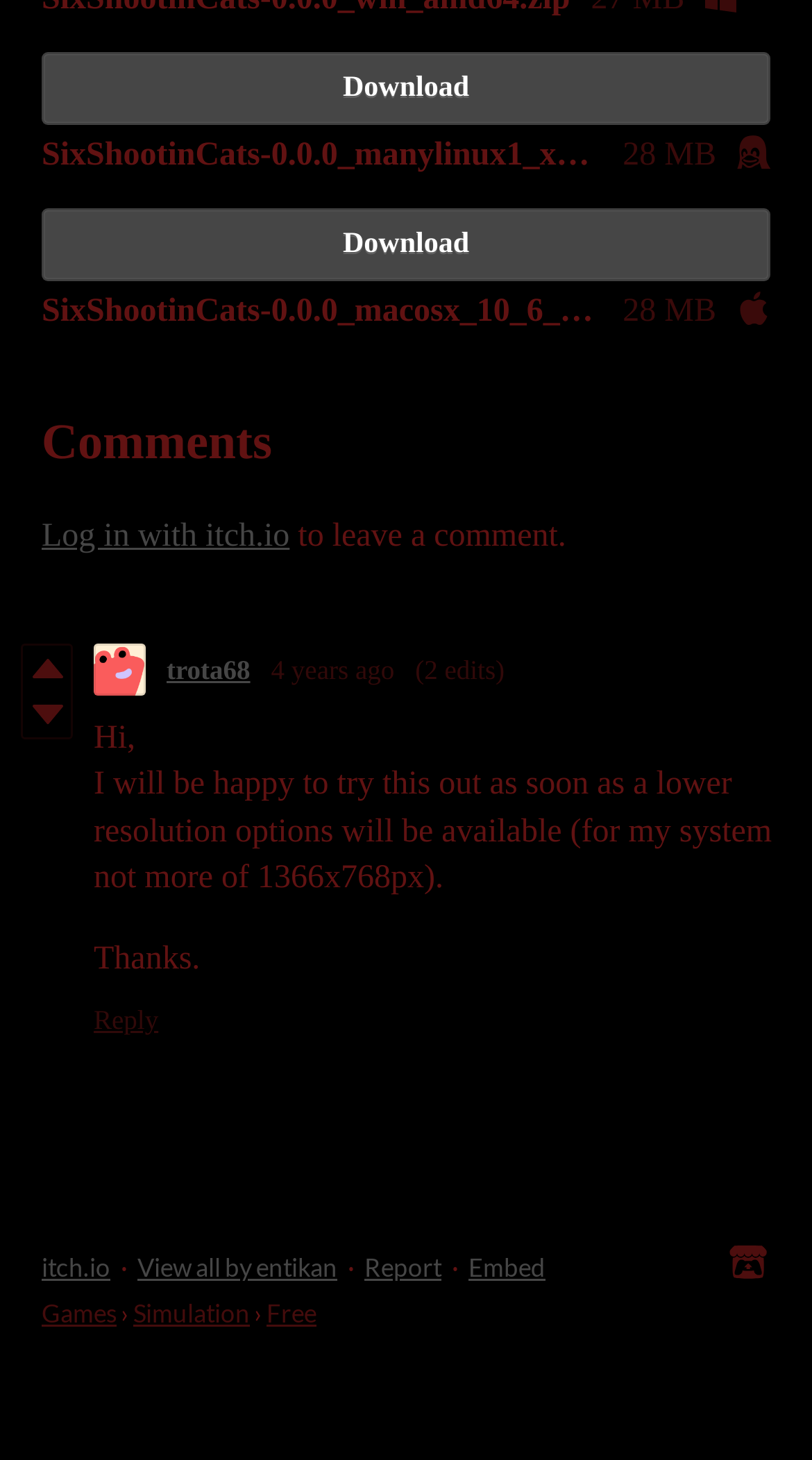Could you provide the bounding box coordinates for the portion of the screen to click to complete this instruction: "Log in with itch.io"?

[0.051, 0.355, 0.357, 0.379]